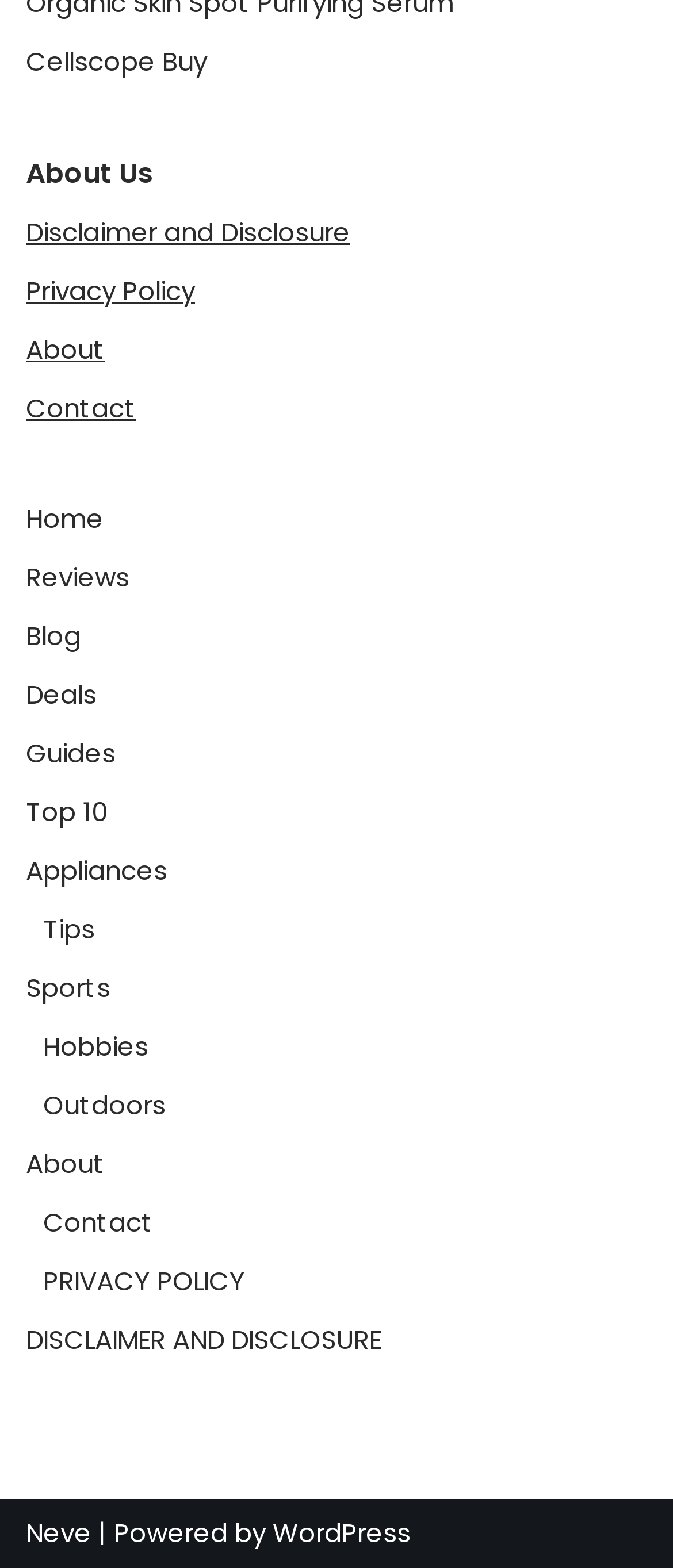What is the category of the link 'Sports'?
Refer to the image and respond with a one-word or short-phrase answer.

Hobbies